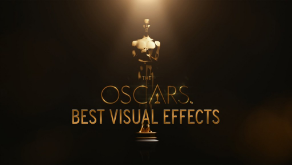Using the information shown in the image, answer the question with as much detail as possible: What is the significance of the soft spotlight?

The soft spotlight from above illuminates the Oscar statuette, which enhances its prominence and significance, drawing attention to the prestigious award and the category being highlighted.